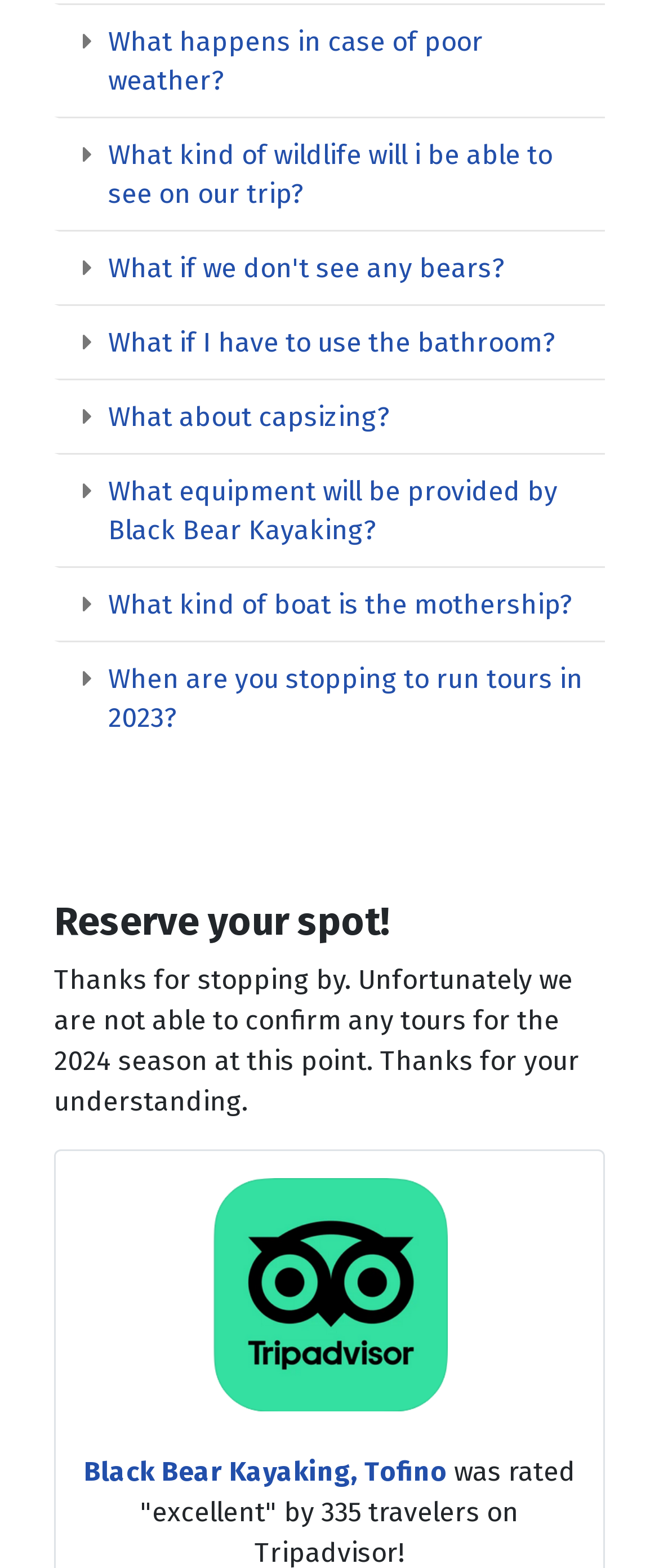Provide the bounding box coordinates of the HTML element described by the text: "Black Bear Kayaking, Tofino". The coordinates should be in the format [left, top, right, bottom] with values between 0 and 1.

[0.127, 0.903, 0.678, 0.949]